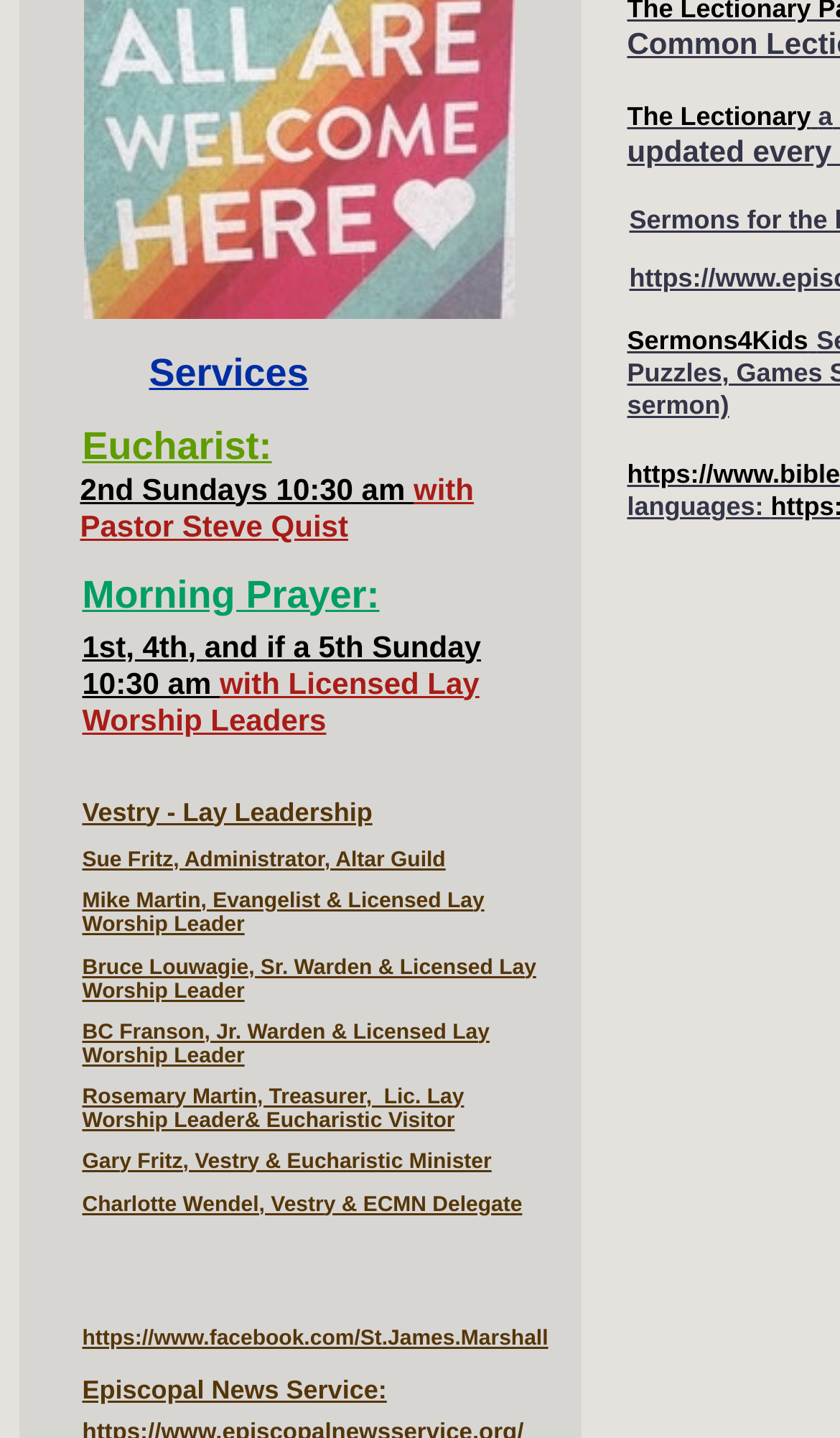What is the time of Morning Prayer on 1st, 4th, and 5th Sundays?
Refer to the screenshot and answer in one word or phrase.

10:30 am